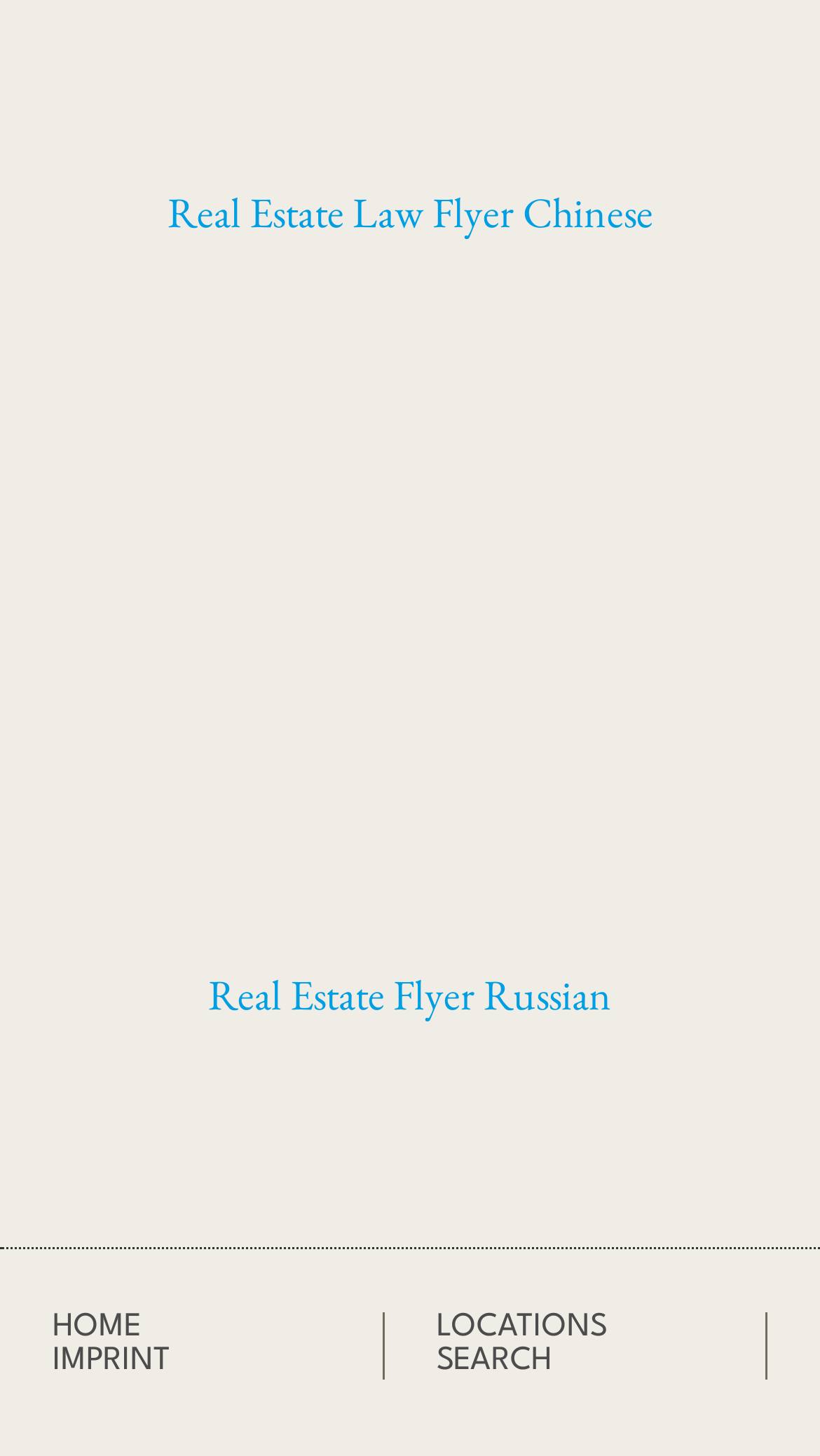How many links are there in the footer section?
Look at the image and answer the question using a single word or phrase.

4